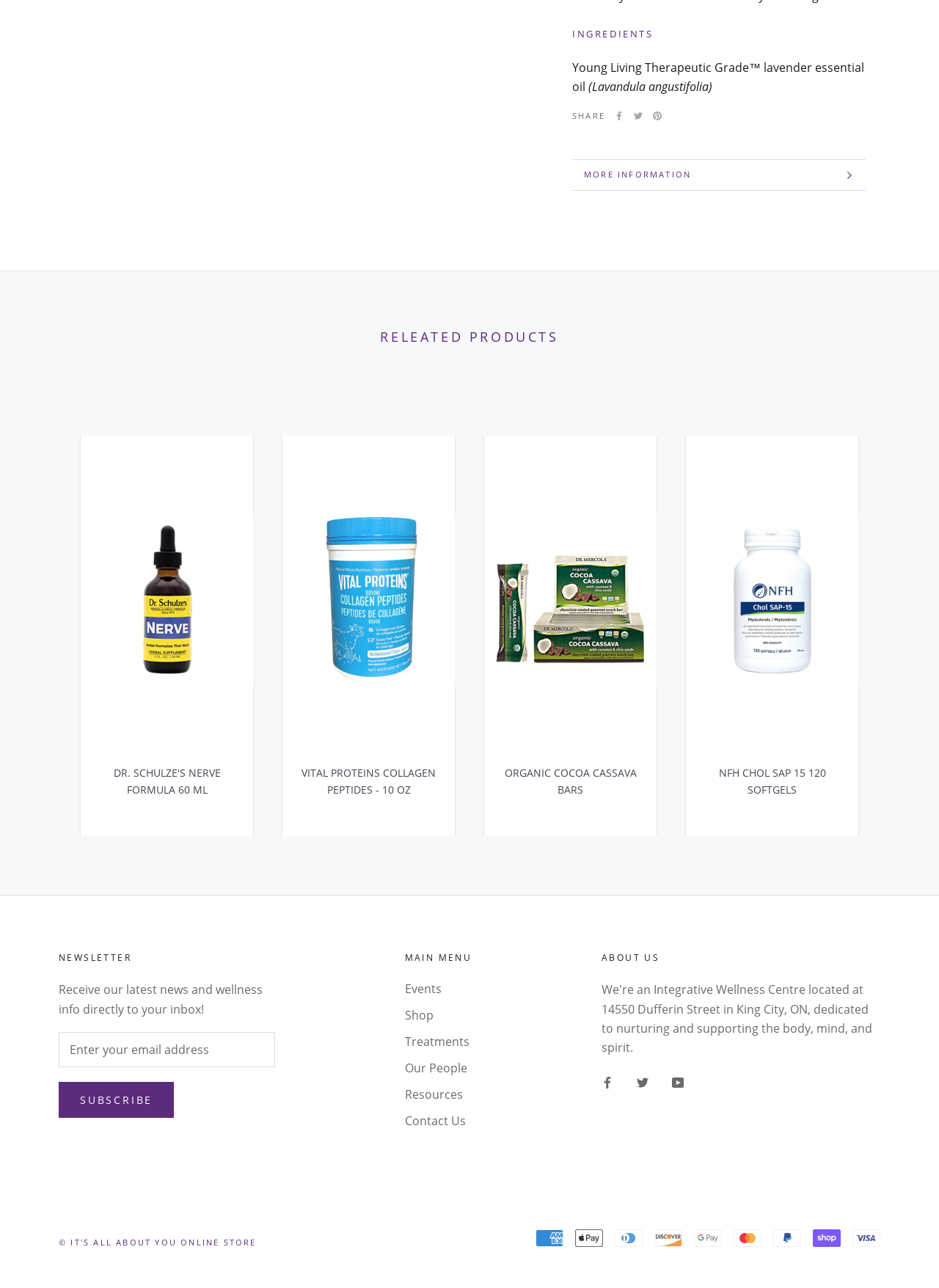Kindly provide the bounding box coordinates of the section you need to click on to fulfill the given instruction: "View more information".

[0.609, 0.124, 0.922, 0.147]